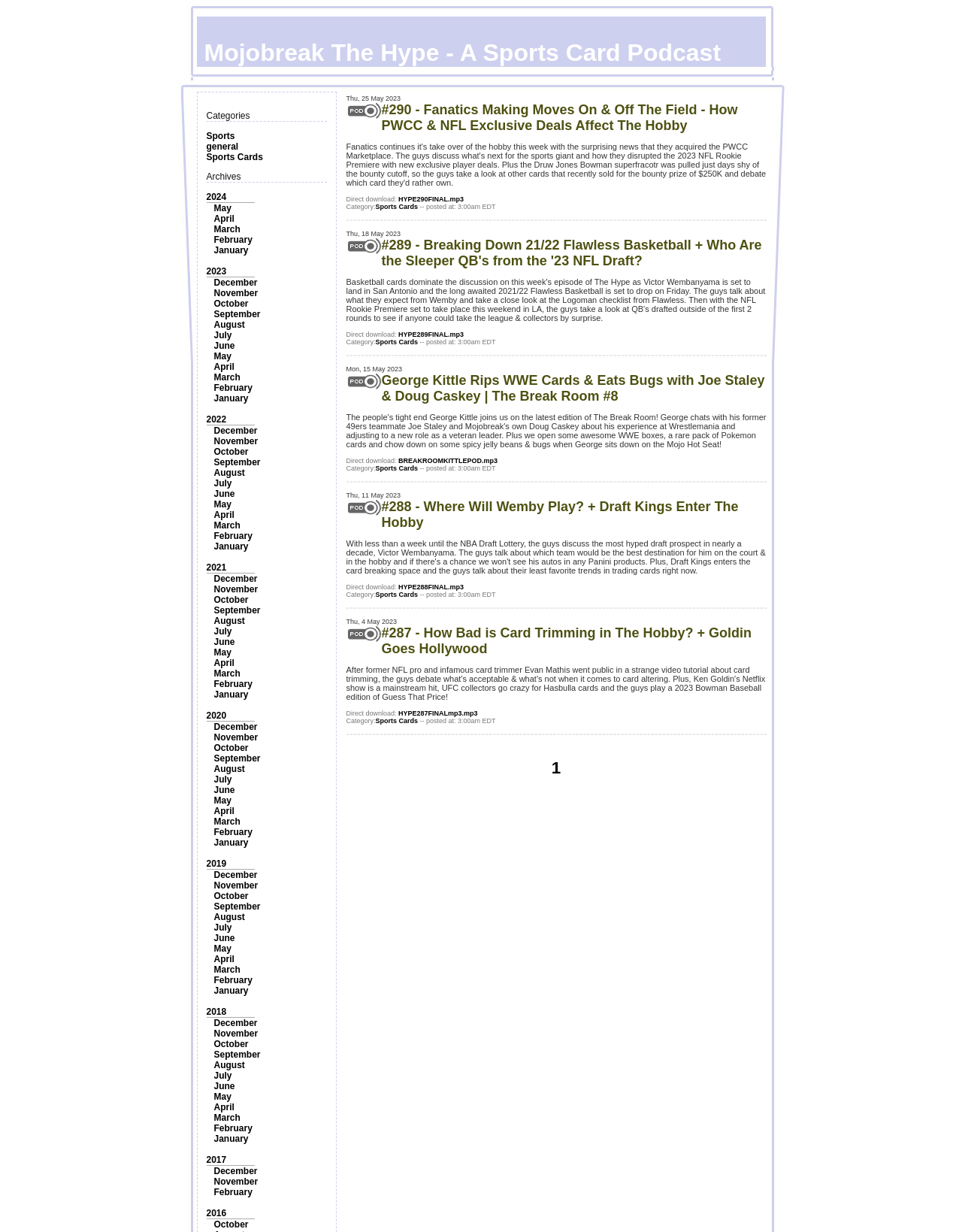Please answer the following query using a single word or phrase: 
What is the position of the 'Archives' section?

Below 'Categories'